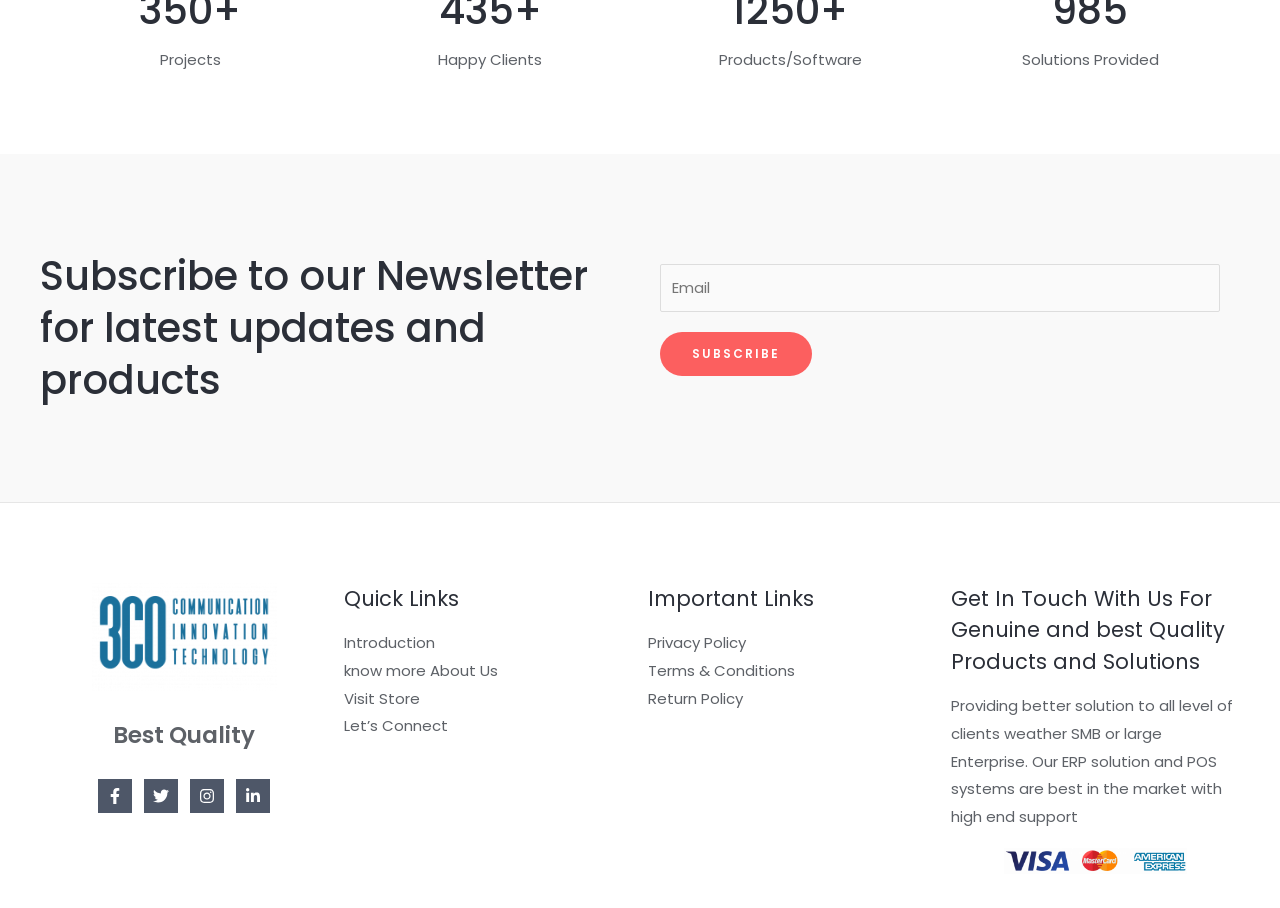Pinpoint the bounding box coordinates for the area that should be clicked to perform the following instruction: "Get In Touch With Us".

[0.743, 0.642, 0.969, 0.746]